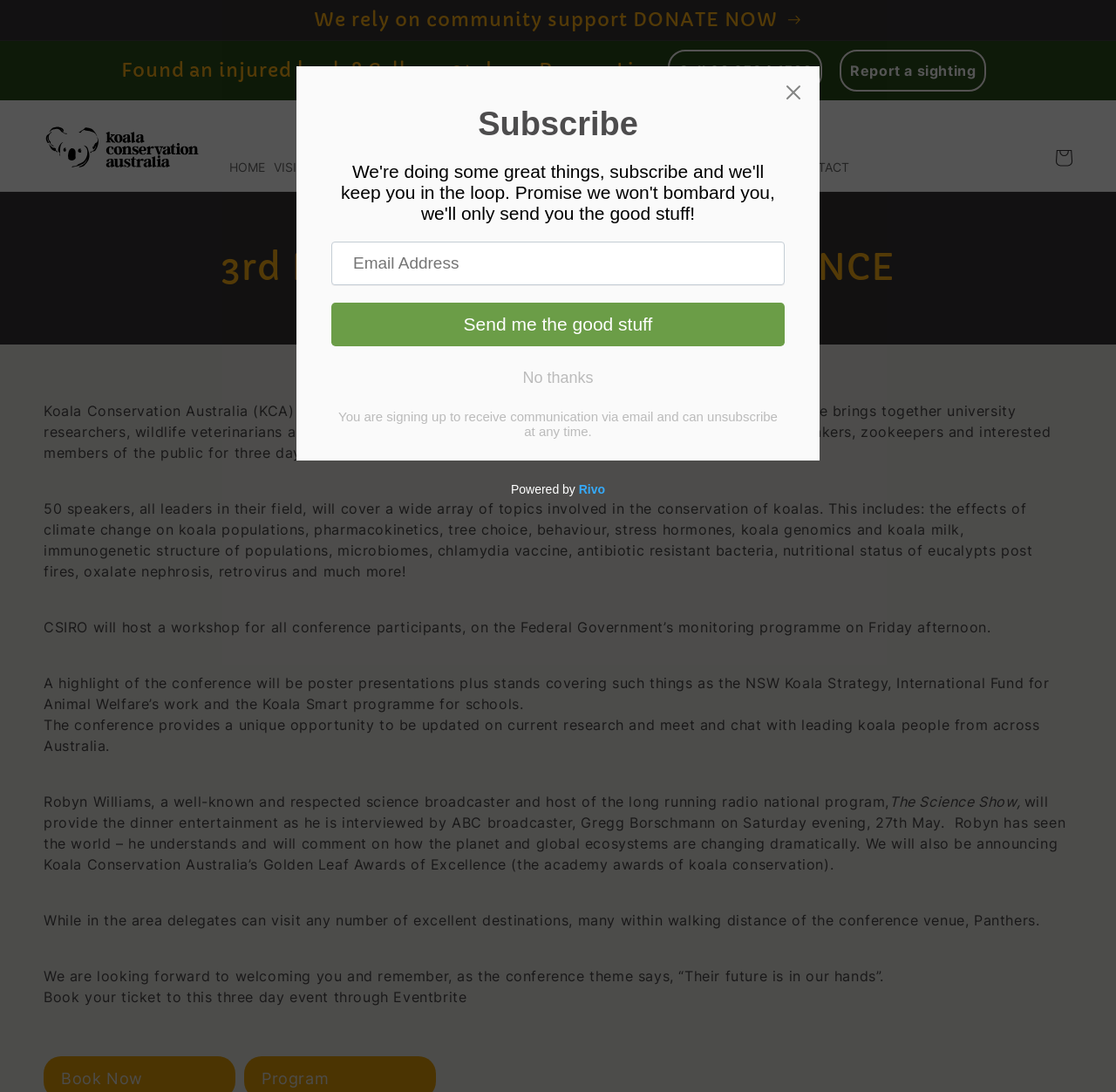Please locate the bounding box coordinates of the element's region that needs to be clicked to follow the instruction: "Visit the Koala Hospital". The bounding box coordinates should be provided as four float numbers between 0 and 1, i.e., [left, top, right, bottom].

[0.033, 0.108, 0.186, 0.162]